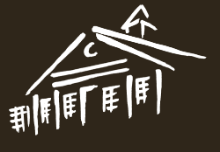Generate an elaborate description of what you see in the image.

The image features a stylized drawing of a building, likely representing a sanctuary or shelter, given the context of the webpage focused on Dogwood Farm Sanctuary. The structure is depicted with simple lines and a minimalist design, showcasing a sloped roof and an architectural style that conveys warmth and welcoming vibes. The building's outline is rendered in white against a dark brown background, emphasizing its importance as a central feature of the sanctuary's identity. This imagery aligns with the theme of animal care and community engagement, reflecting the sanctuary's mission to provide a safe haven for rescued animals.